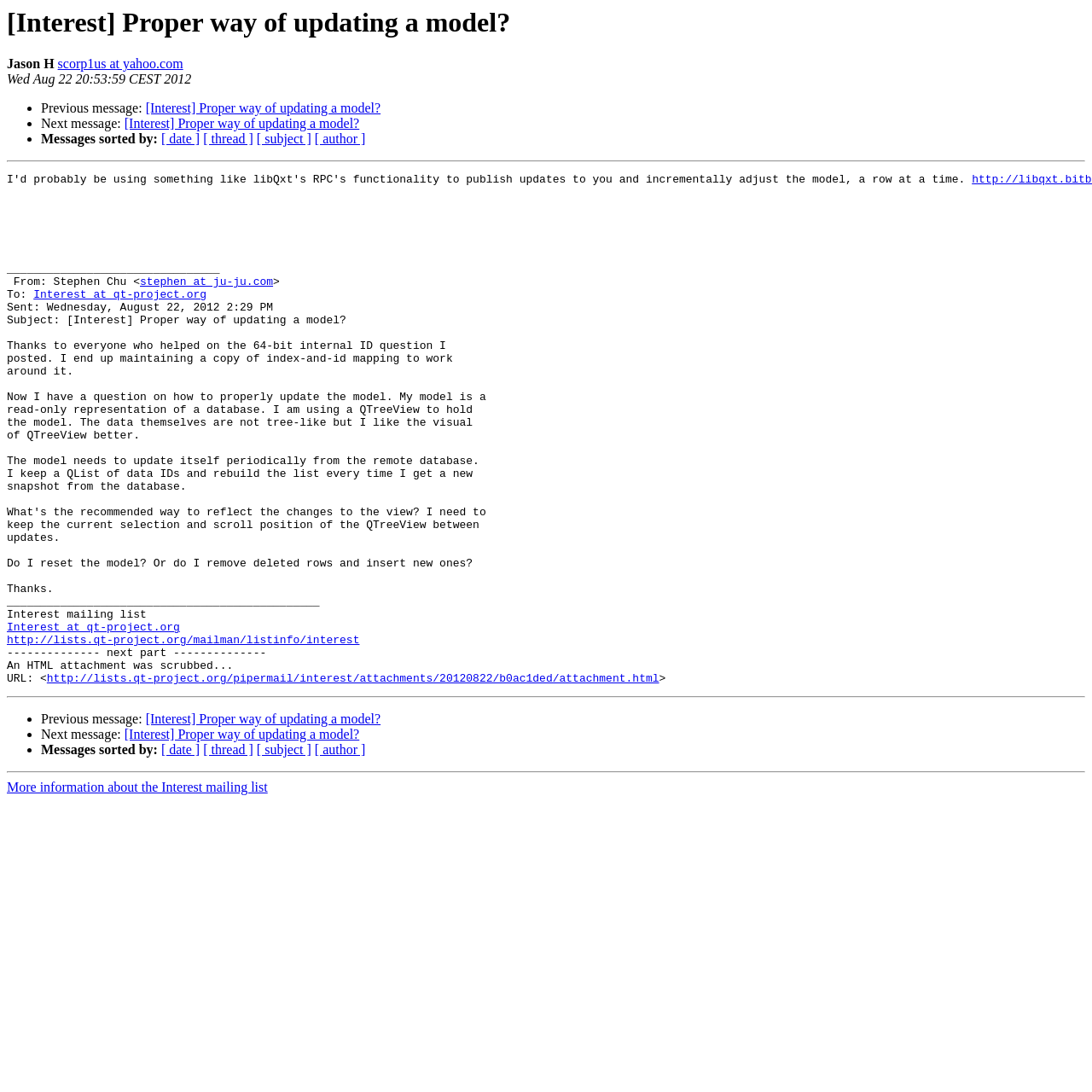Identify the bounding box coordinates for the element you need to click to achieve the following task: "Sort messages by date". Provide the bounding box coordinates as four float numbers between 0 and 1, in the form [left, top, right, bottom].

[0.148, 0.121, 0.183, 0.134]